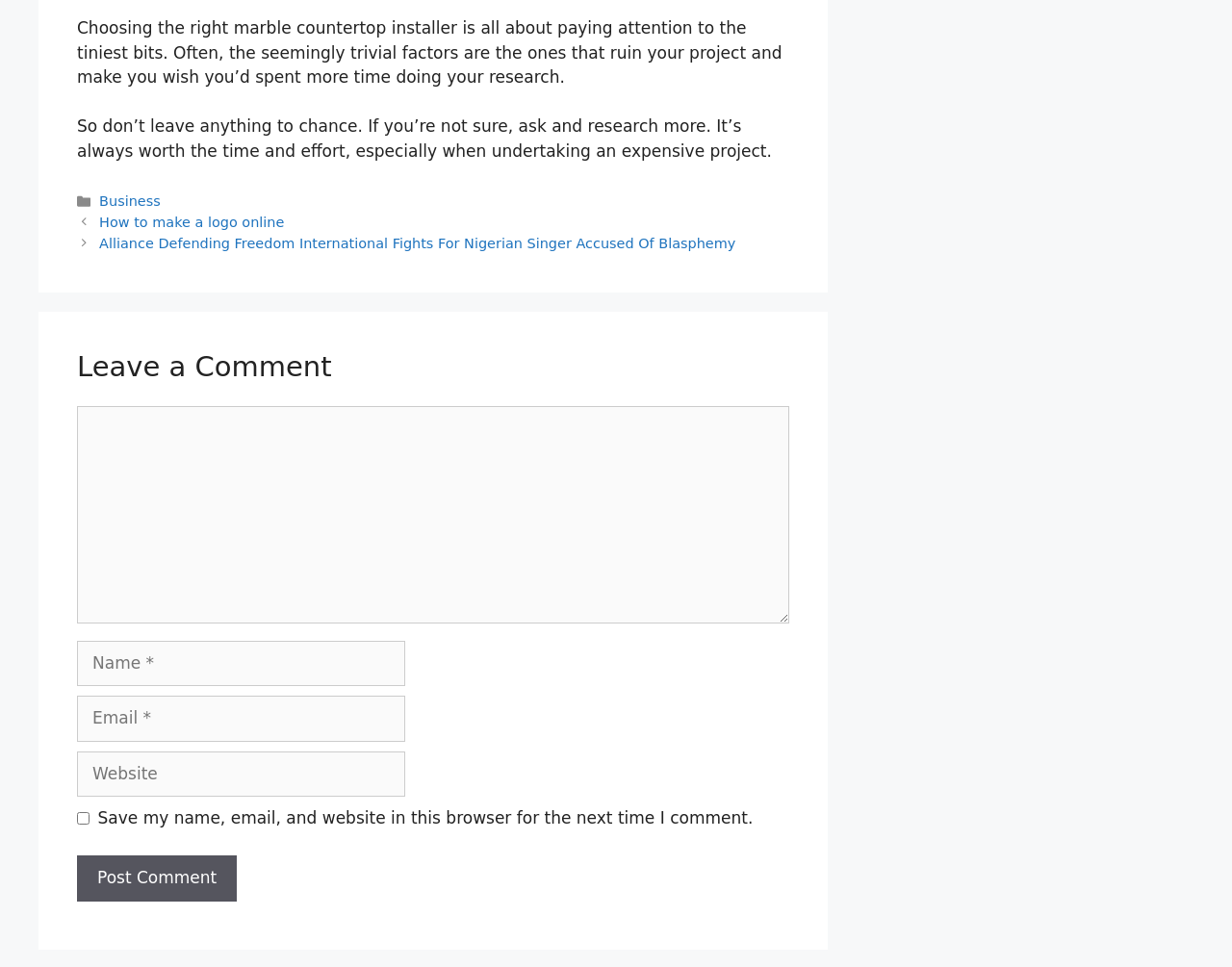Please locate the bounding box coordinates of the element's region that needs to be clicked to follow the instruction: "Type your name". The bounding box coordinates should be provided as four float numbers between 0 and 1, i.e., [left, top, right, bottom].

[0.062, 0.662, 0.329, 0.709]